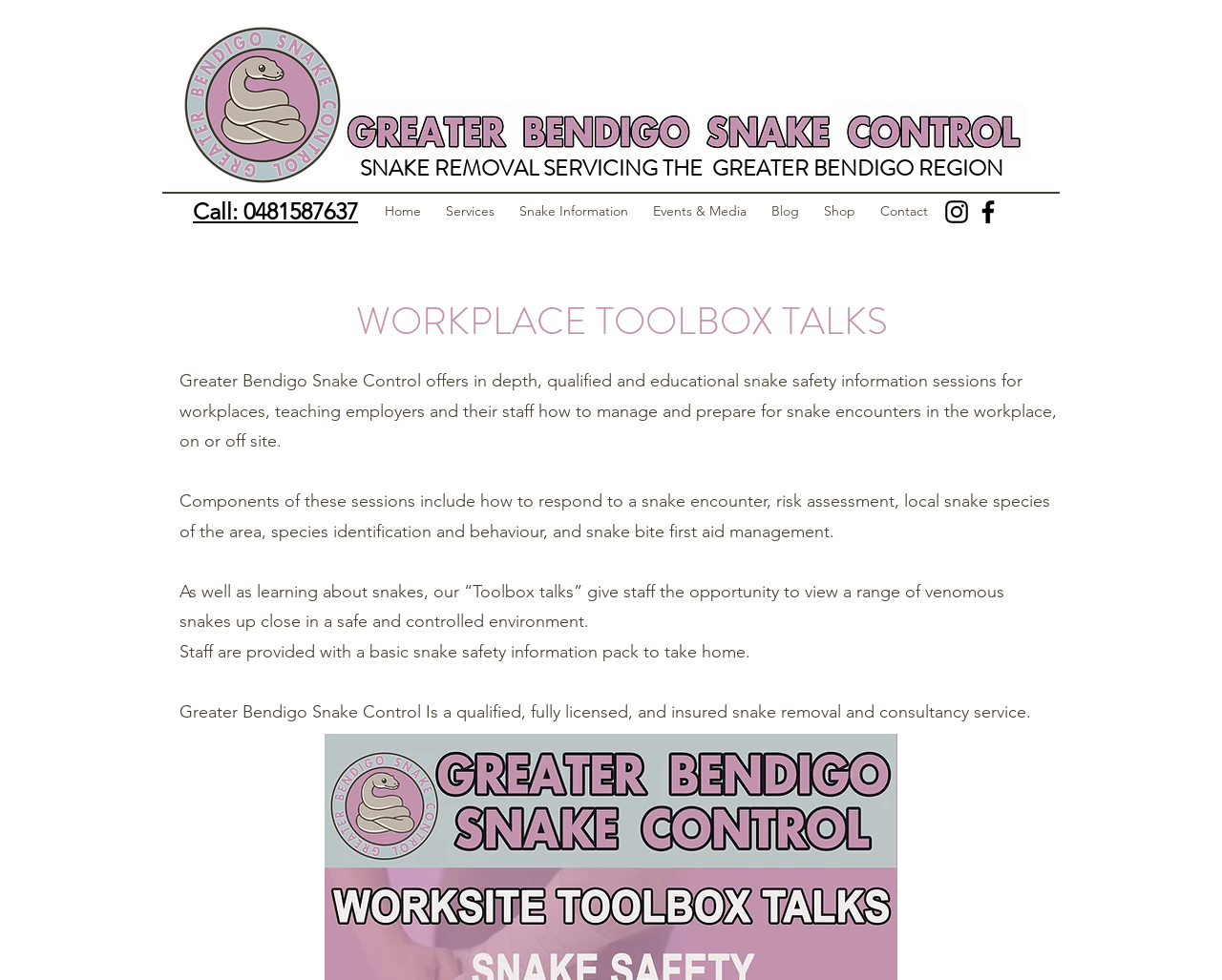What is the phone number to call for snake control?
Please interpret the details in the image and answer the question thoroughly.

I found the phone number by looking at the link element with the text 'Call: 0481587637' which has a bounding box coordinate of [0.158, 0.202, 0.293, 0.23]. This suggests that the phone number is prominently displayed on the webpage for users to contact the snake control service.